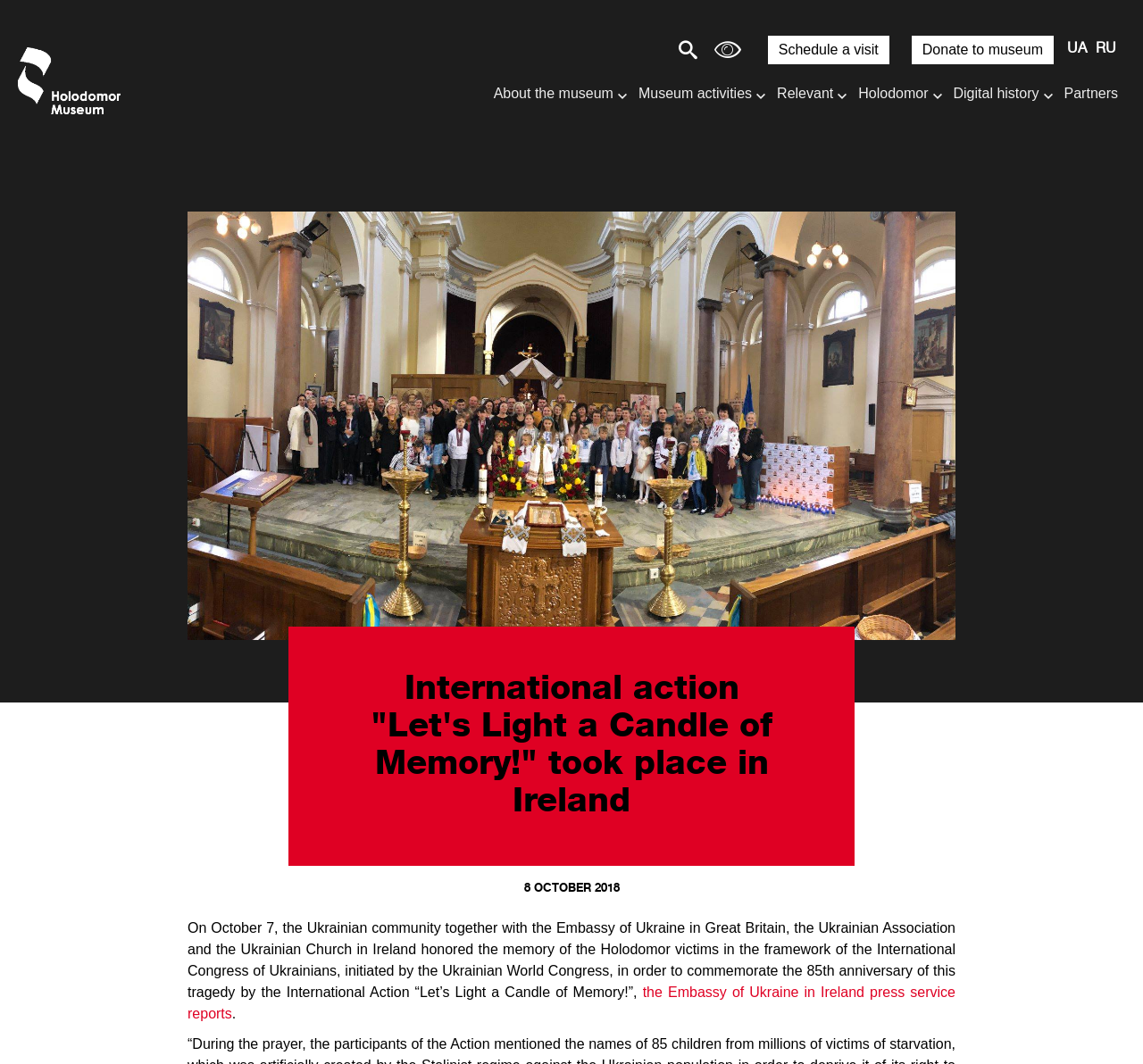Please identify the webpage's heading and generate its text content.

International action "Let's Light a Candle of Memory!" took place in Ireland